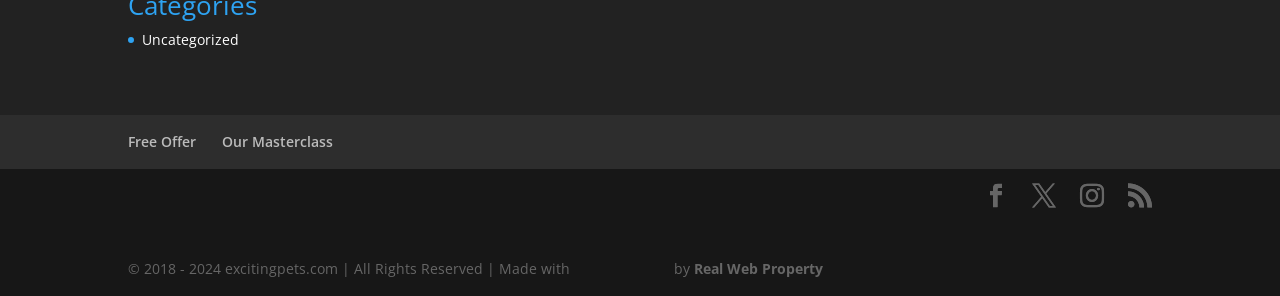What is the purpose of the 'Our Masterclass' link?
Based on the visual information, provide a detailed and comprehensive answer.

The 'Our Masterclass' link is likely to lead to a webpage or section that provides information or access to a masterclass related to pets or animal care. The purpose of this link is to allow users to learn more about the masterclass and potentially enroll in it.